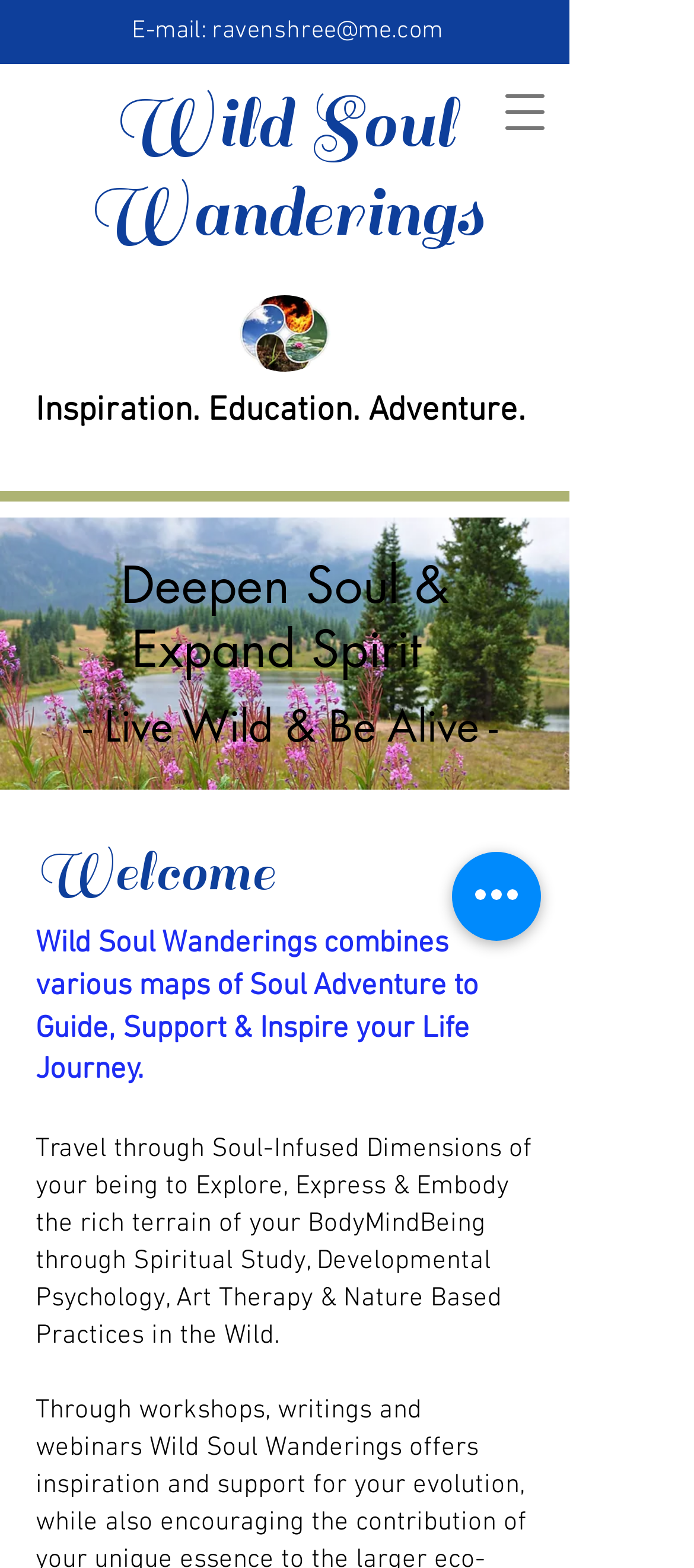Determine the primary headline of the webpage.

Wild Soul Wanderings